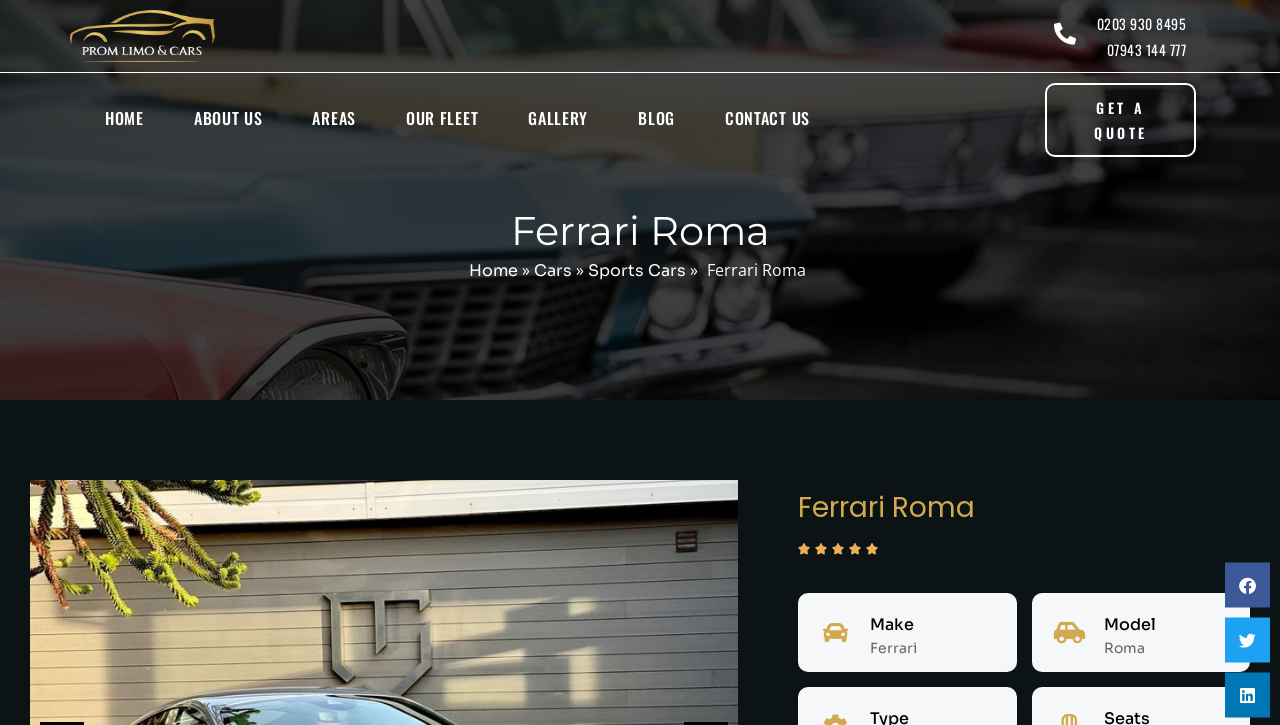Reply to the question with a brief word or phrase: What is the phone number to contact for prom car hire?

0203 930 8495 or 07943 144 777